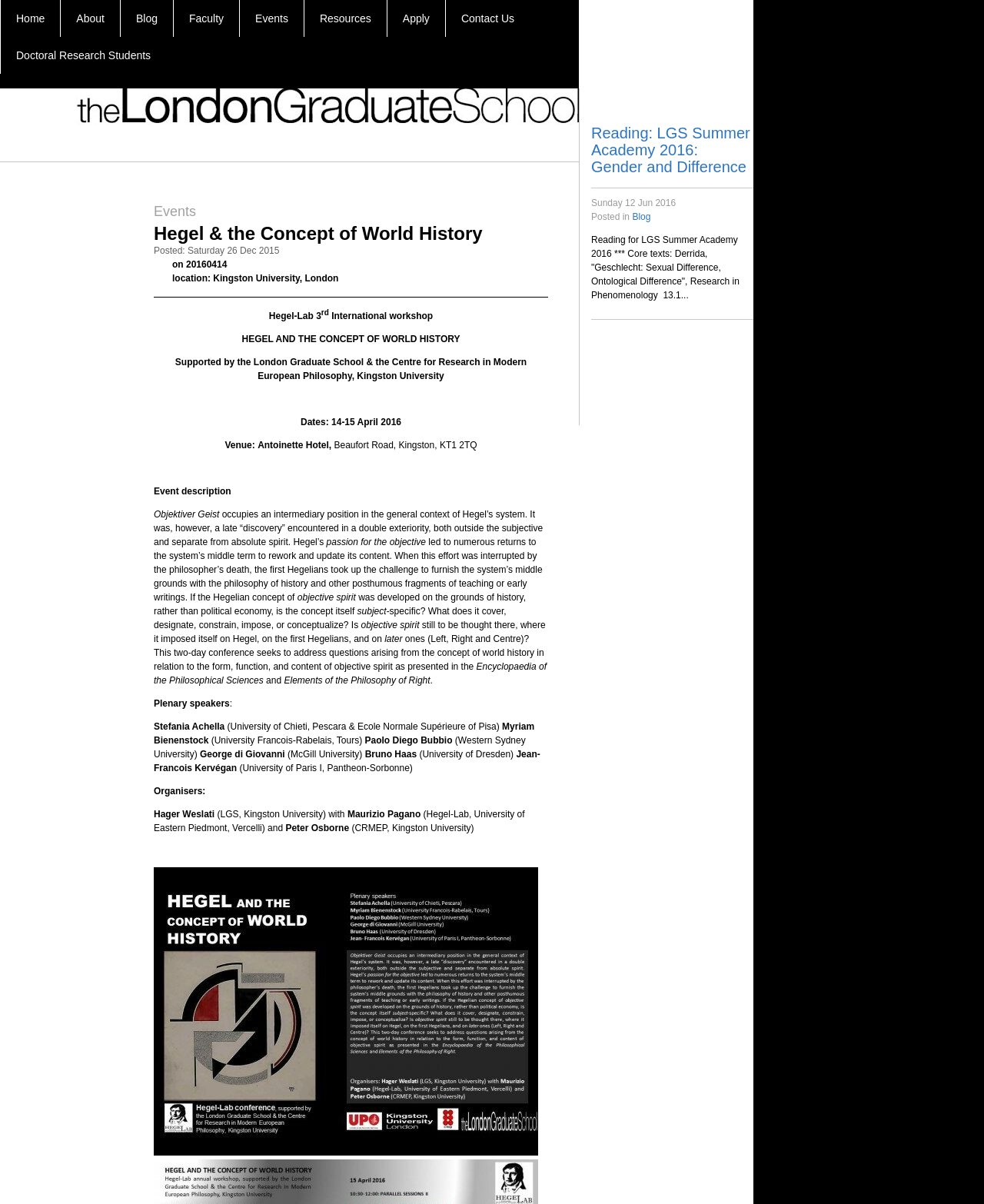Please specify the bounding box coordinates for the clickable region that will help you carry out the instruction: "Check the conference schedule".

[0.156, 0.72, 0.547, 0.96]